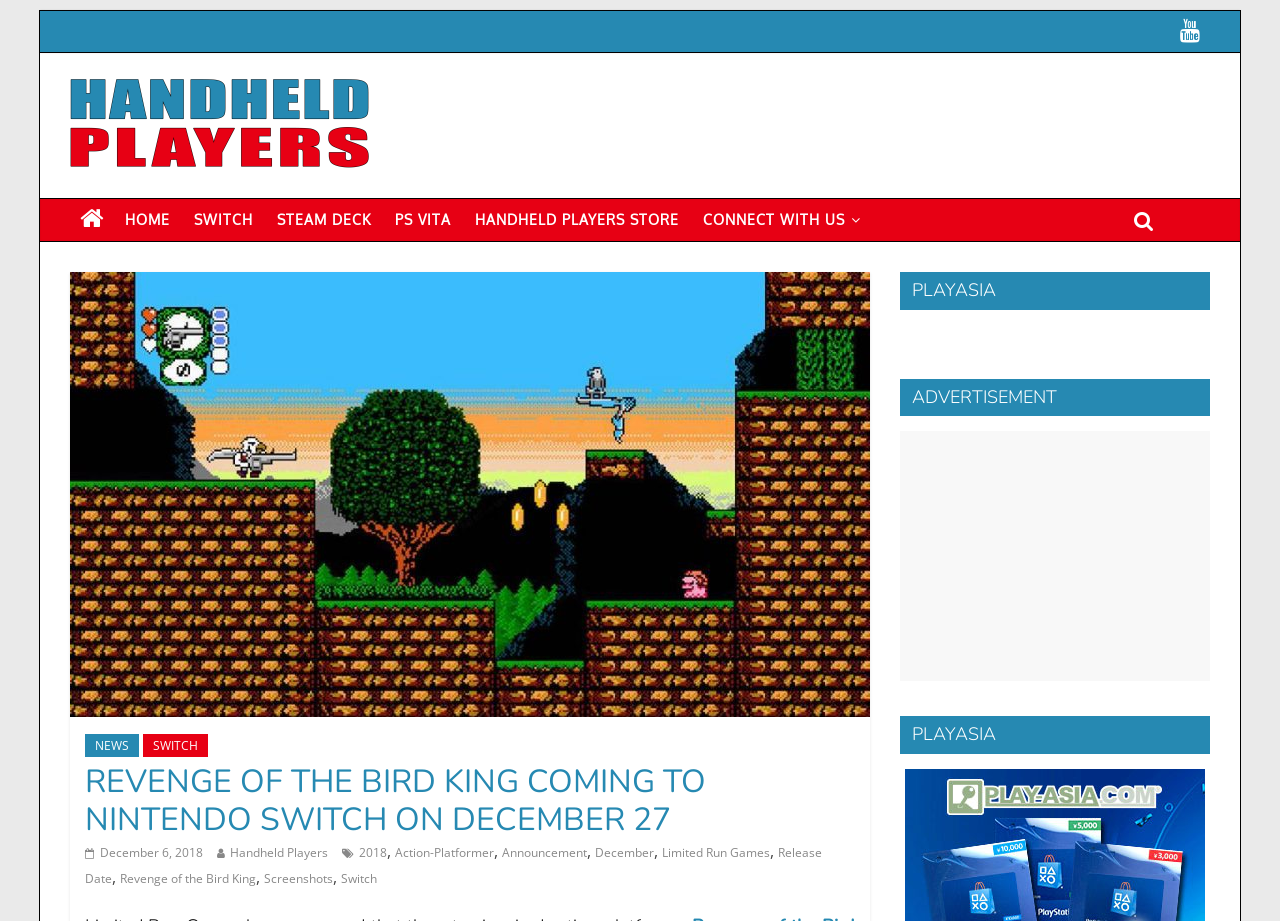Provide the bounding box coordinates for the UI element described in this sentence: "Limited Run Games". The coordinates should be four float values between 0 and 1, i.e., [left, top, right, bottom].

[0.517, 0.917, 0.602, 0.935]